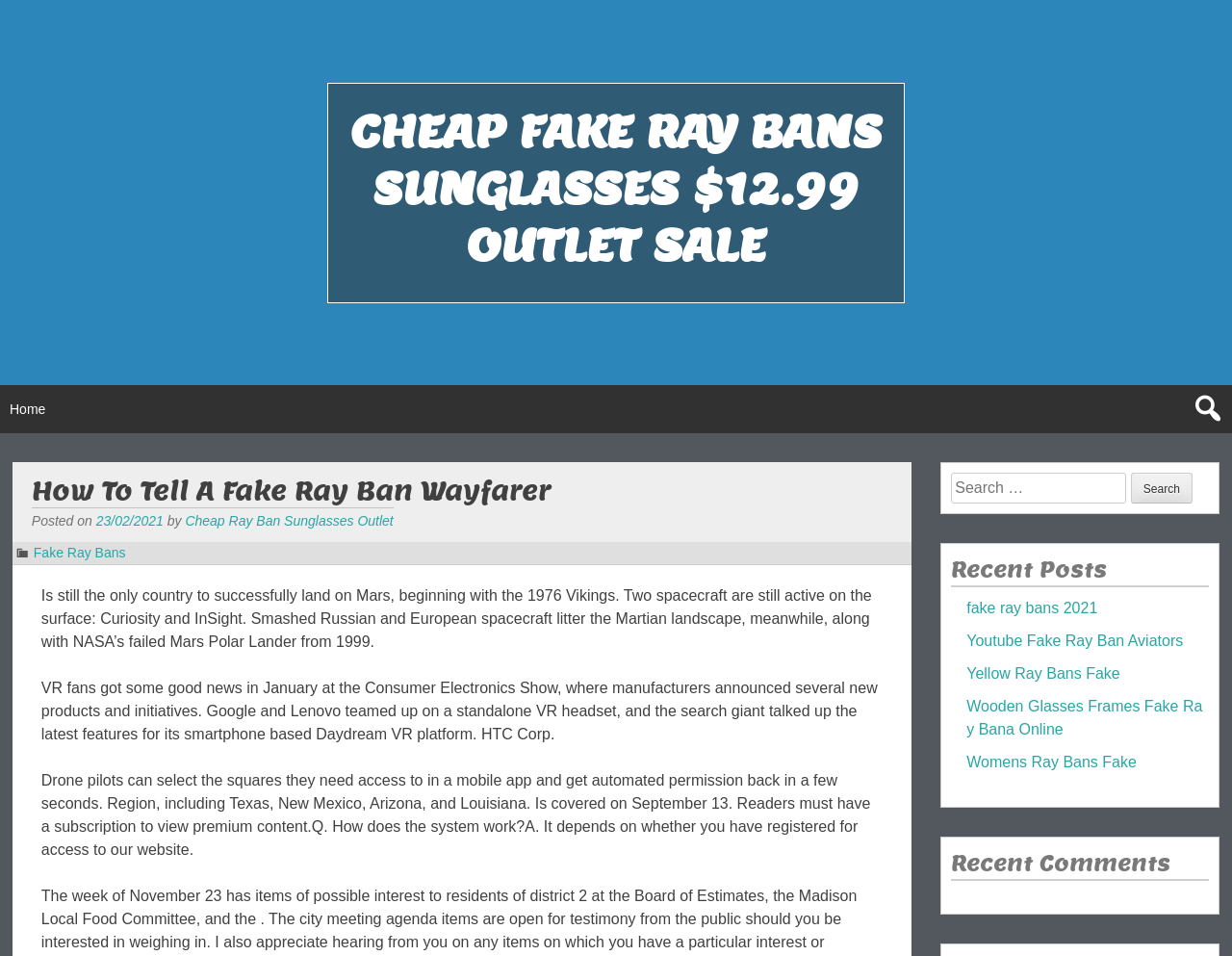Elaborate on the different components and information displayed on the webpage.

The webpage is about identifying fake Ray Ban Wayfarer sunglasses, with a focus on cheap alternatives. At the top, there is a link to skip to the content, followed by a layout table that spans the entire width of the page. Within this table, there is a prominent heading that reads "CHEAP FAKE RAY BANS SUNGLASSES $12.99 OUTLET SALE" with a link to the same title.

Below this heading, there is a navigation menu with links to "Home" and other pages. The main content area is divided into sections, with a header that displays the title "How To Tell A Fake Ray Ban Wayfarer" and a posting date of "23/02/2021". There are also links to related topics, such as "Fake Ray Bans" and "Cheap Ray Ban Sunglasses Outlet".

The main content area is filled with several paragraphs of text, discussing unrelated topics such as space exploration, virtual reality, and drone technology. These paragraphs are not directly related to the topic of fake Ray Ban sunglasses.

On the right side of the page, there is a search bar with a label "Search for:" and a button to submit the search query. Below the search bar, there is a section titled "Recent Posts" with links to several articles related to fake Ray Ban sunglasses, such as "fake ray bans 2021", "Youtube Fake Ray Ban Aviators", and "Womens Ray Bans Fake". Finally, there is a section titled "Recent Comments" at the bottom of the page.